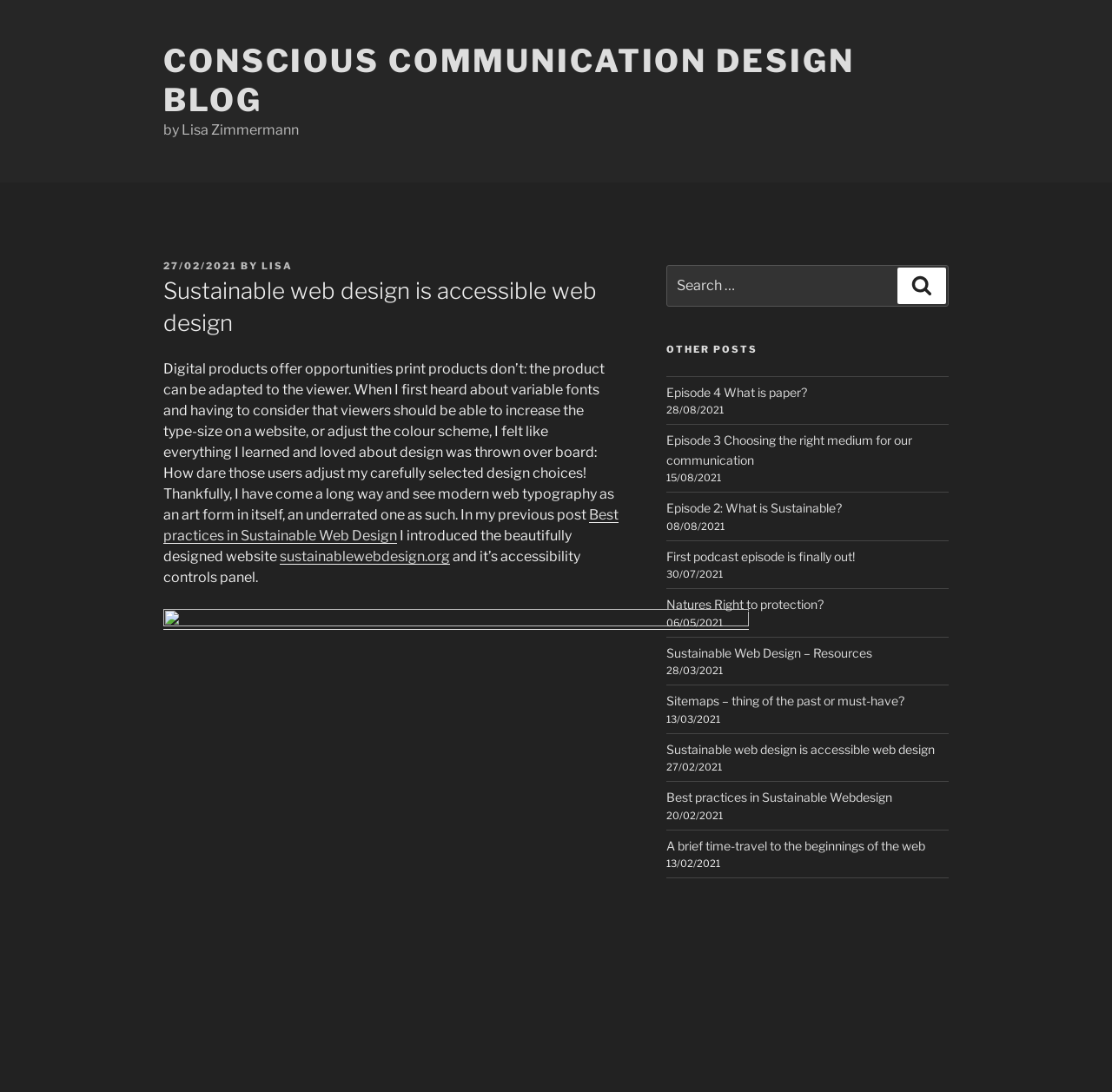Your task is to extract the text of the main heading from the webpage.

Sustainable web design is accessible web design